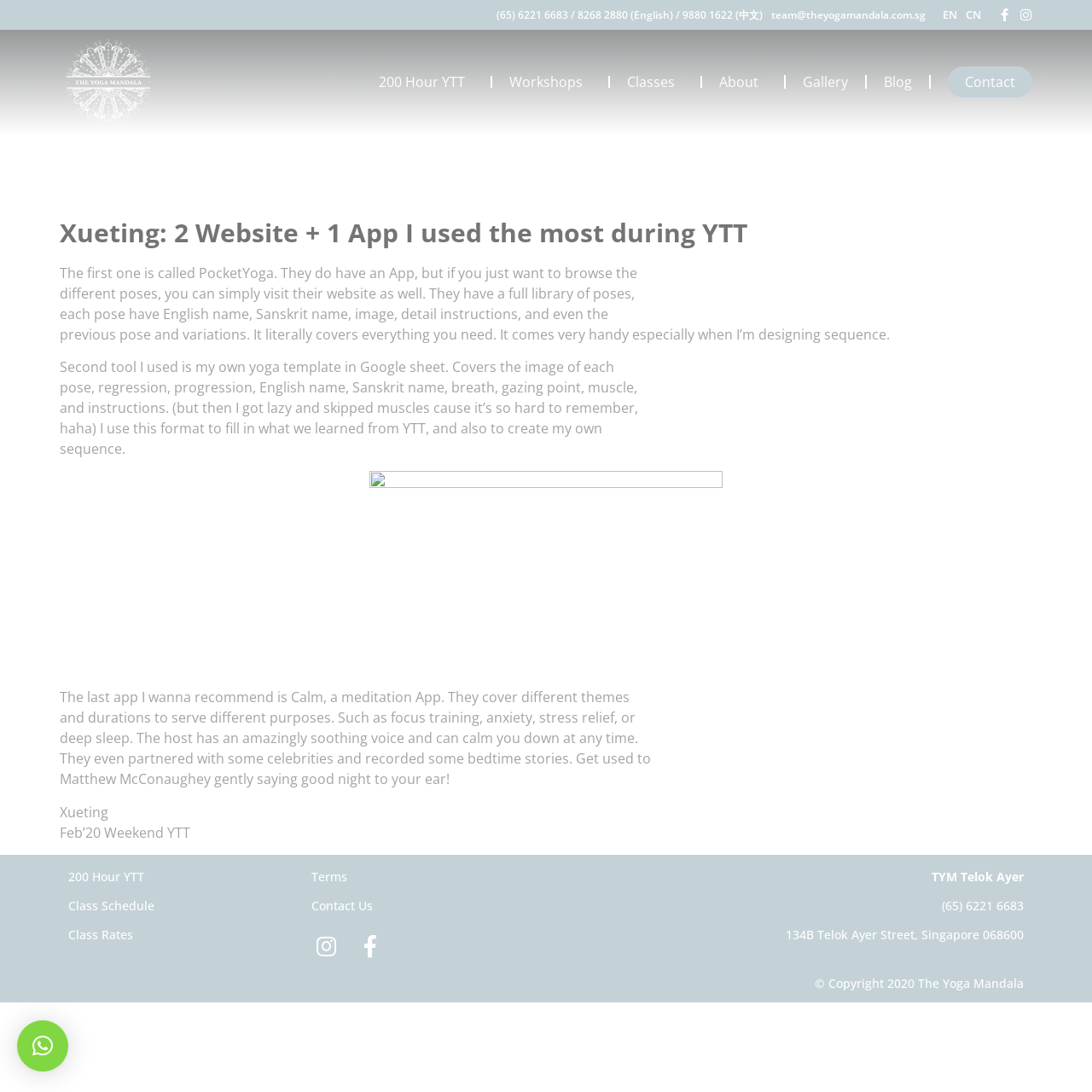Identify the bounding box coordinates of the clickable section necessary to follow the following instruction: "Visit the PocketYoga website". The coordinates should be presented as four float numbers from 0 to 1, i.e., [left, top, right, bottom].

[0.055, 0.241, 0.584, 0.258]